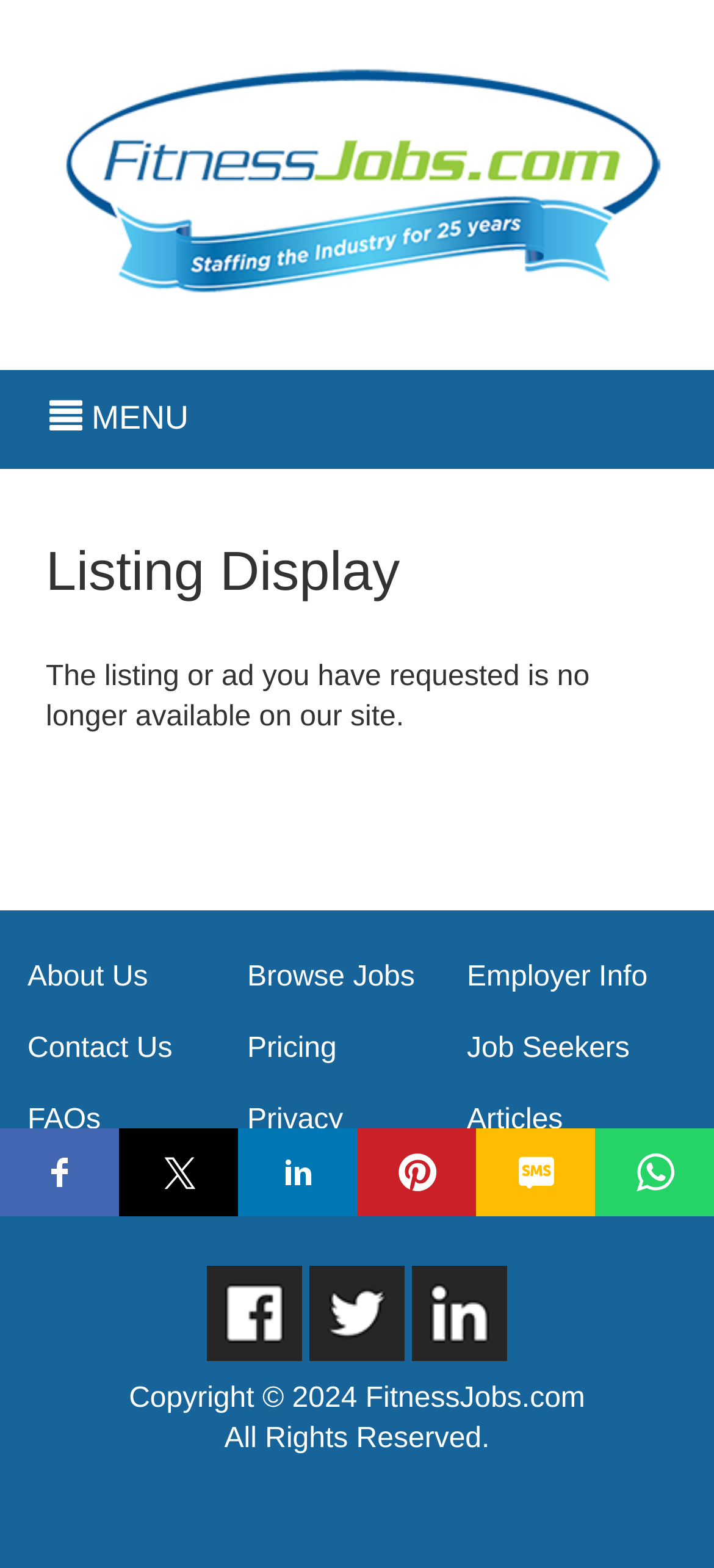Answer the following inquiry with a single word or phrase:
How many social media platforms can be followed?

3